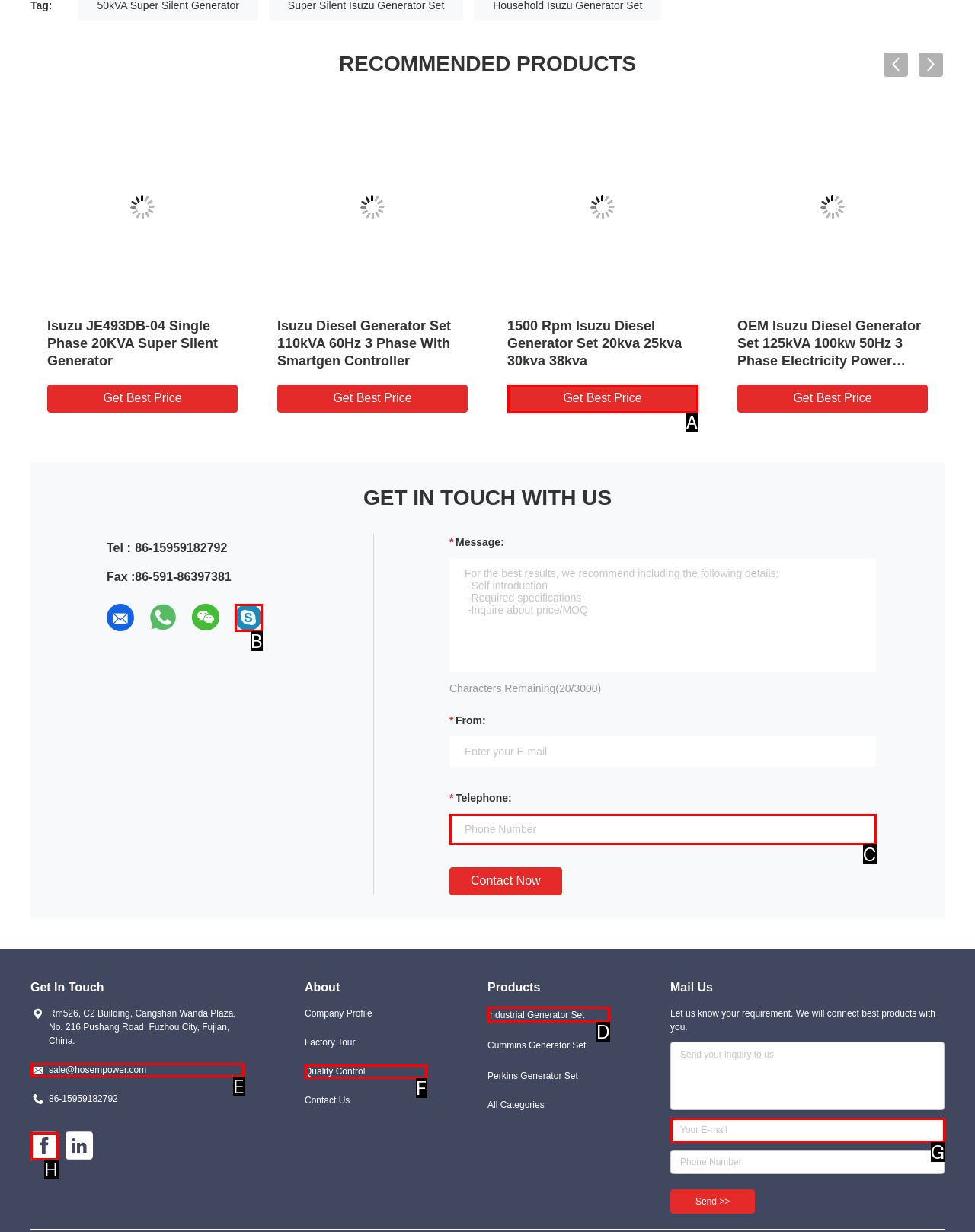Identify which HTML element matches the description: Get Best Price
Provide your answer in the form of the letter of the correct option from the listed choices.

A